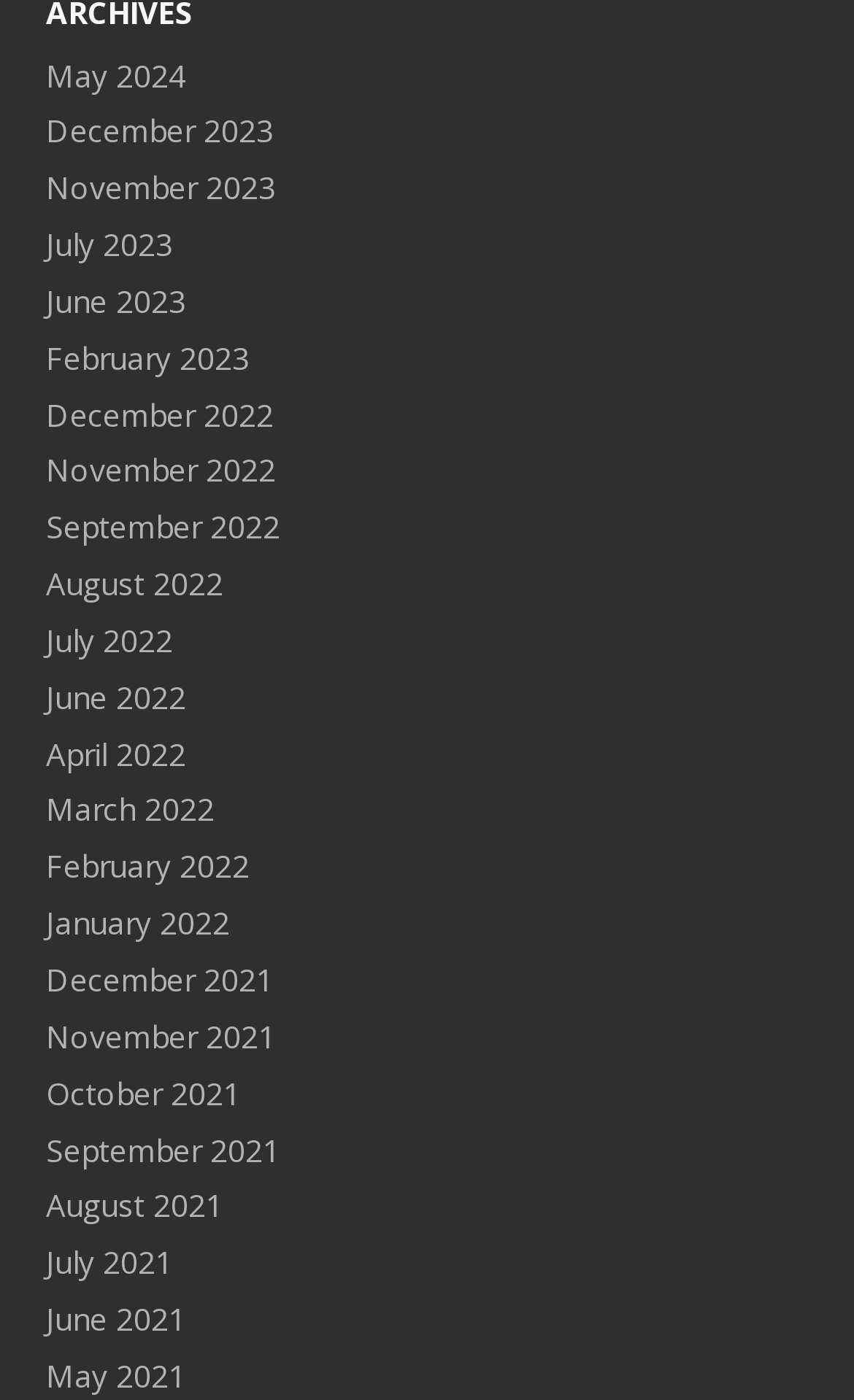Predict the bounding box coordinates for the UI element described as: "February 2022". The coordinates should be four float numbers between 0 and 1, presented as [left, top, right, bottom].

[0.054, 0.604, 0.292, 0.634]